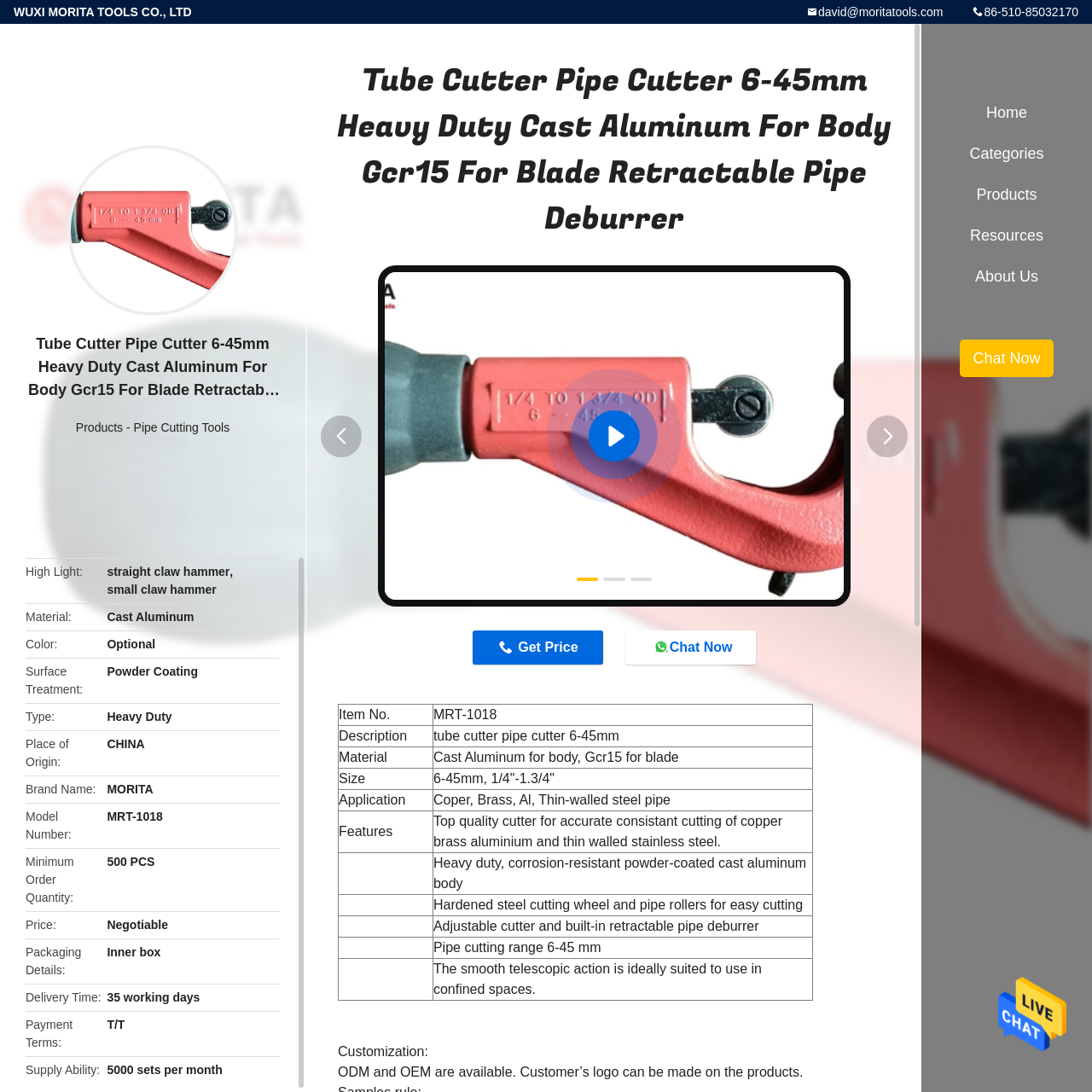Explain the image in the red bounding box with extensive details.

The image depicts a heavy-duty tube cutter designed for cutting pipes with diameters ranging from 6mm to 45mm. Constructed from cast aluminum for the body and featuring a Gcr15 blade, this tool is designed for durability and efficiency. Its retractable deburrer allows for a clean finish after cutting, making it ideal for professional use in plumbing and other applications. The image showcases the tube cutter's robust design, highlighting its practicality and effectiveness for both copper and thin-walled steel pipes. This tool is presented by WUXI MORITA TOOLS CO., LTD, a trusted name in high-quality cutting tools.